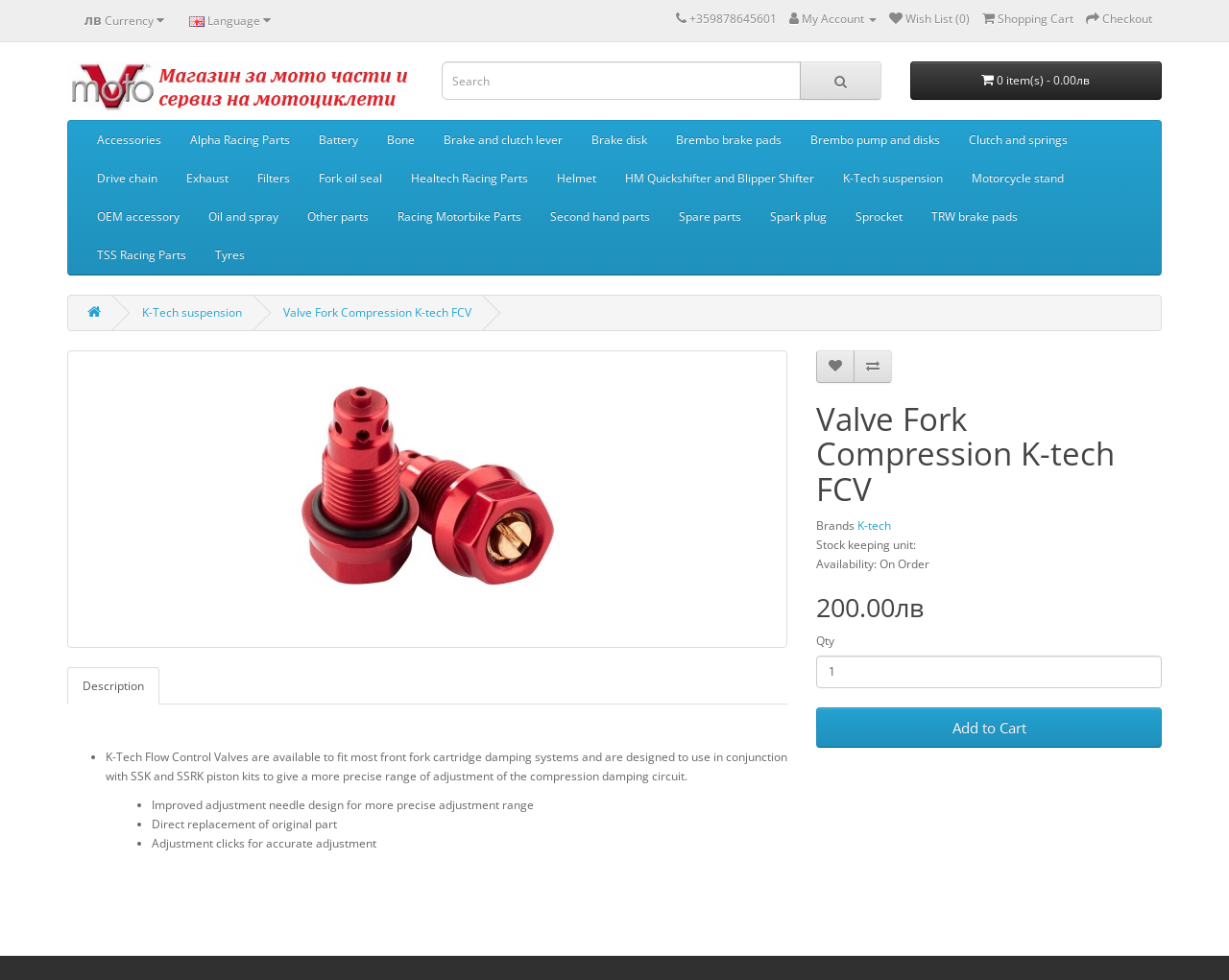What is the brand of the product described on the webpage?
Based on the image, answer the question in a detailed manner.

The brand is mentioned in the 'Brands' section, which is located below the product title and description.